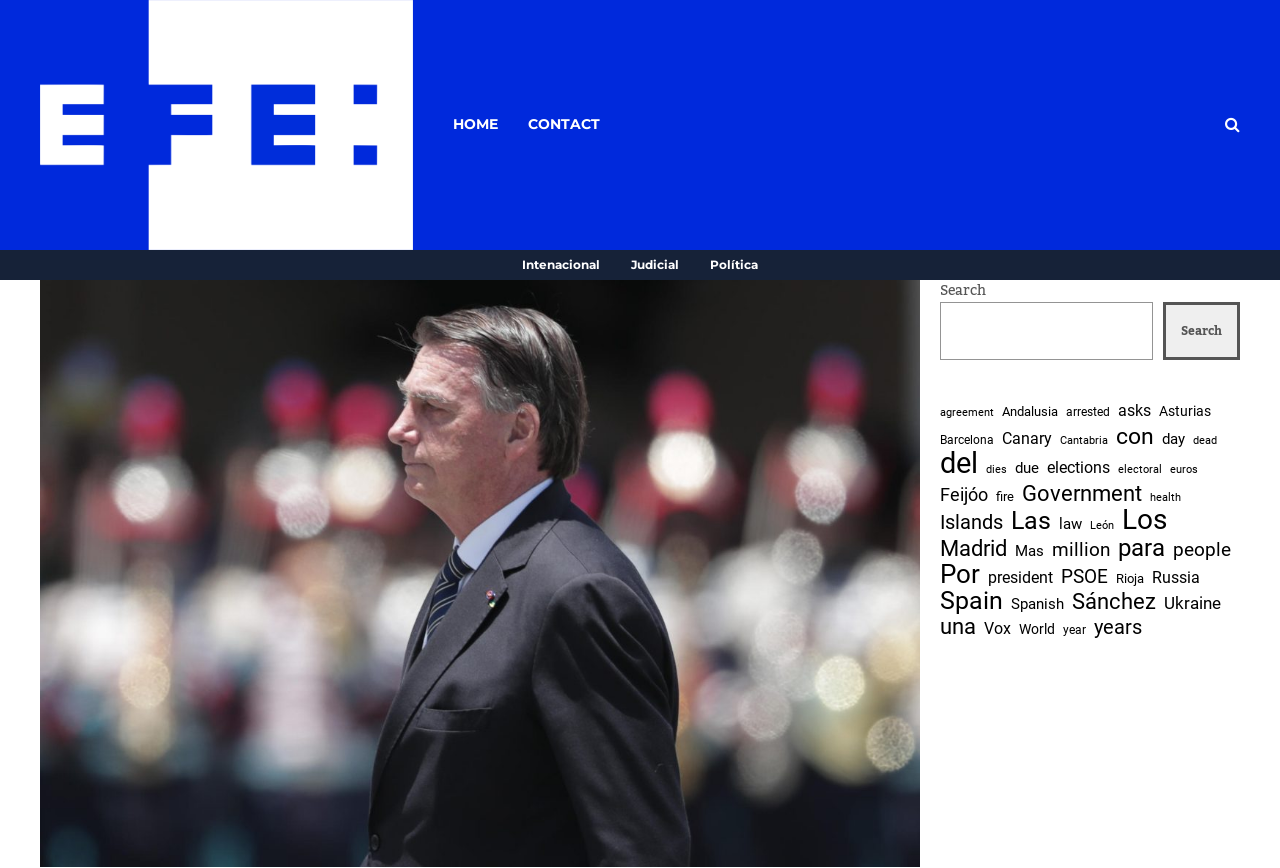Locate and provide the bounding box coordinates for the HTML element that matches this description: "Journals".

None